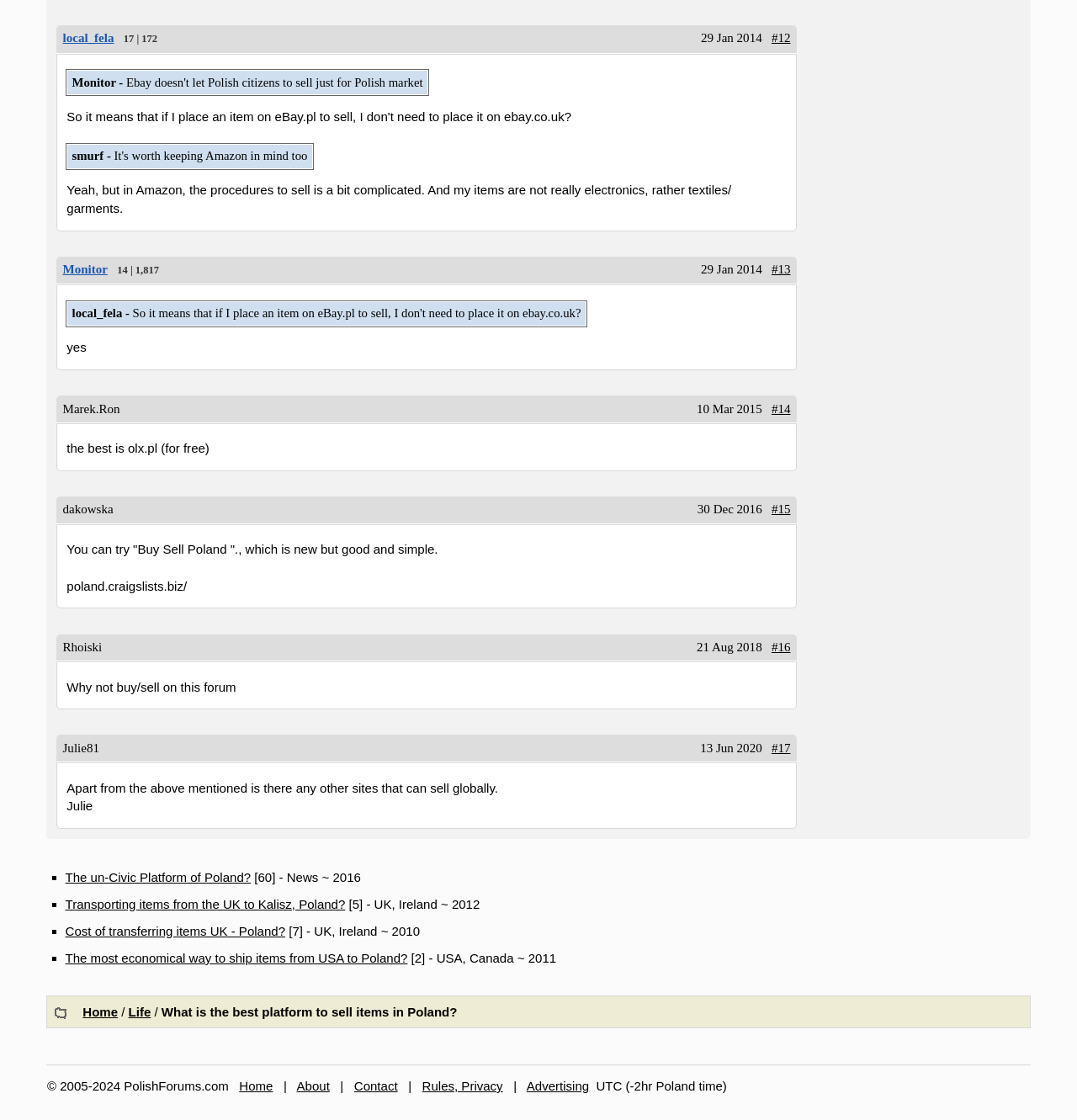Identify the bounding box of the UI element described as follows: "Monitor". Provide the coordinates as four float numbers in the range of 0 to 1 [left, top, right, bottom].

[0.058, 0.235, 0.1, 0.247]